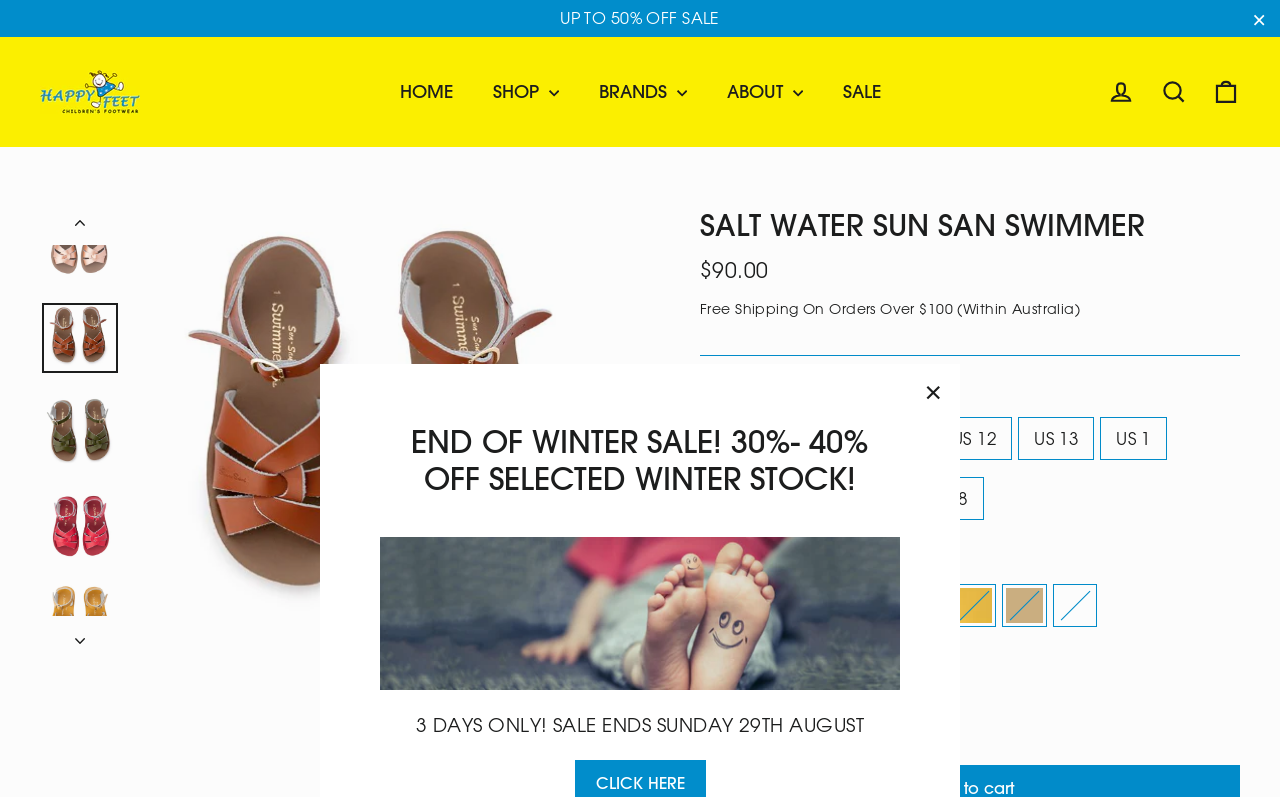Show the bounding box coordinates of the element that should be clicked to complete the task: "Click the 'UP TO 50% OFF SALE' link".

[0.0, 0.0, 1.0, 0.046]